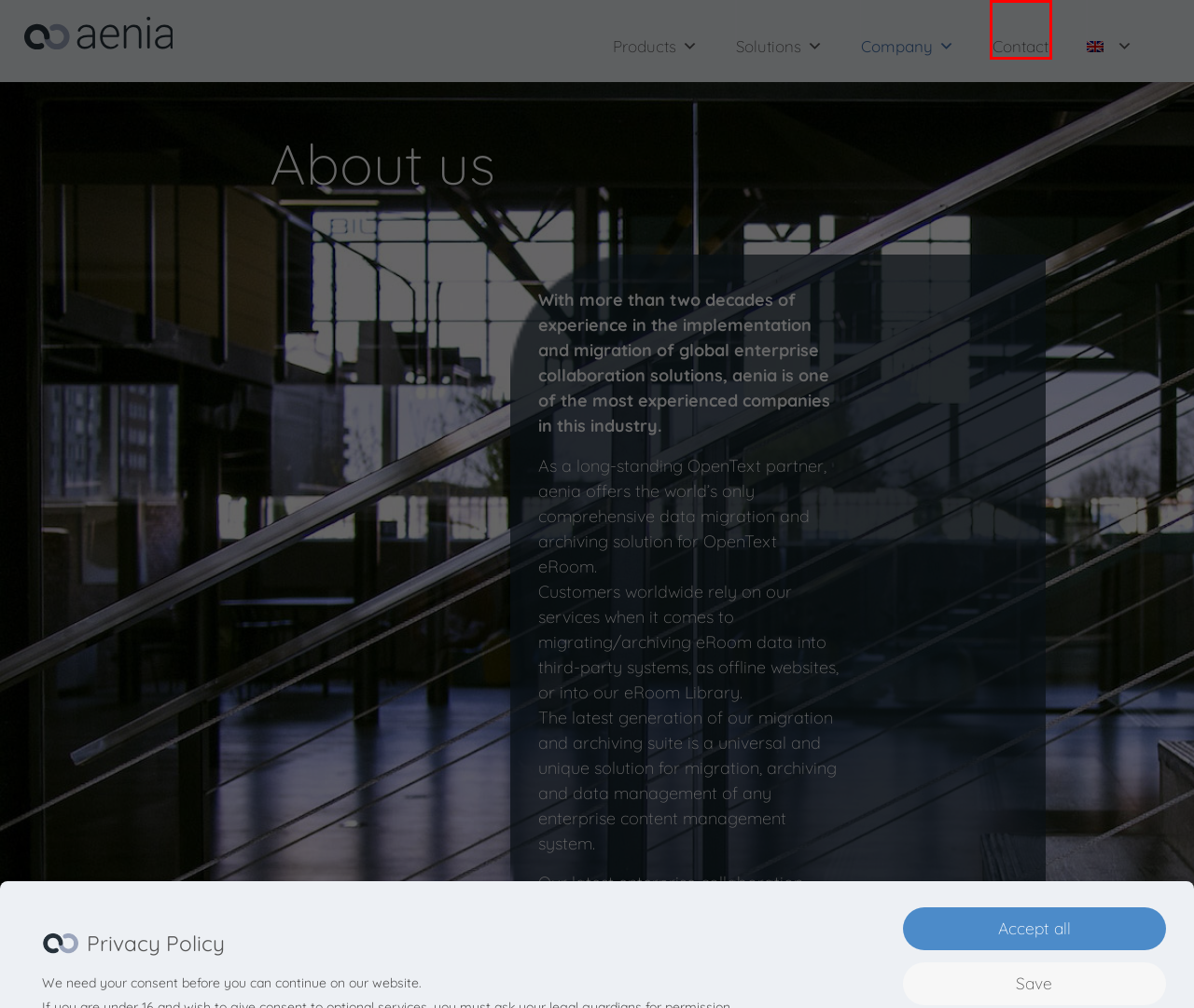You are provided with a screenshot of a webpage that has a red bounding box highlighting a UI element. Choose the most accurate webpage description that matches the new webpage after clicking the highlighted element. Here are your choices:
A. teamdo - aenia
B. Contact - aenia
C. Privacy Policy - aenia
D. library
E. migrado - Microsoft 365 Tenant Migration
F. eRoom Decommissioning - aenia
G. Imprint - aenia
H. migrado - M365 Data Management

B